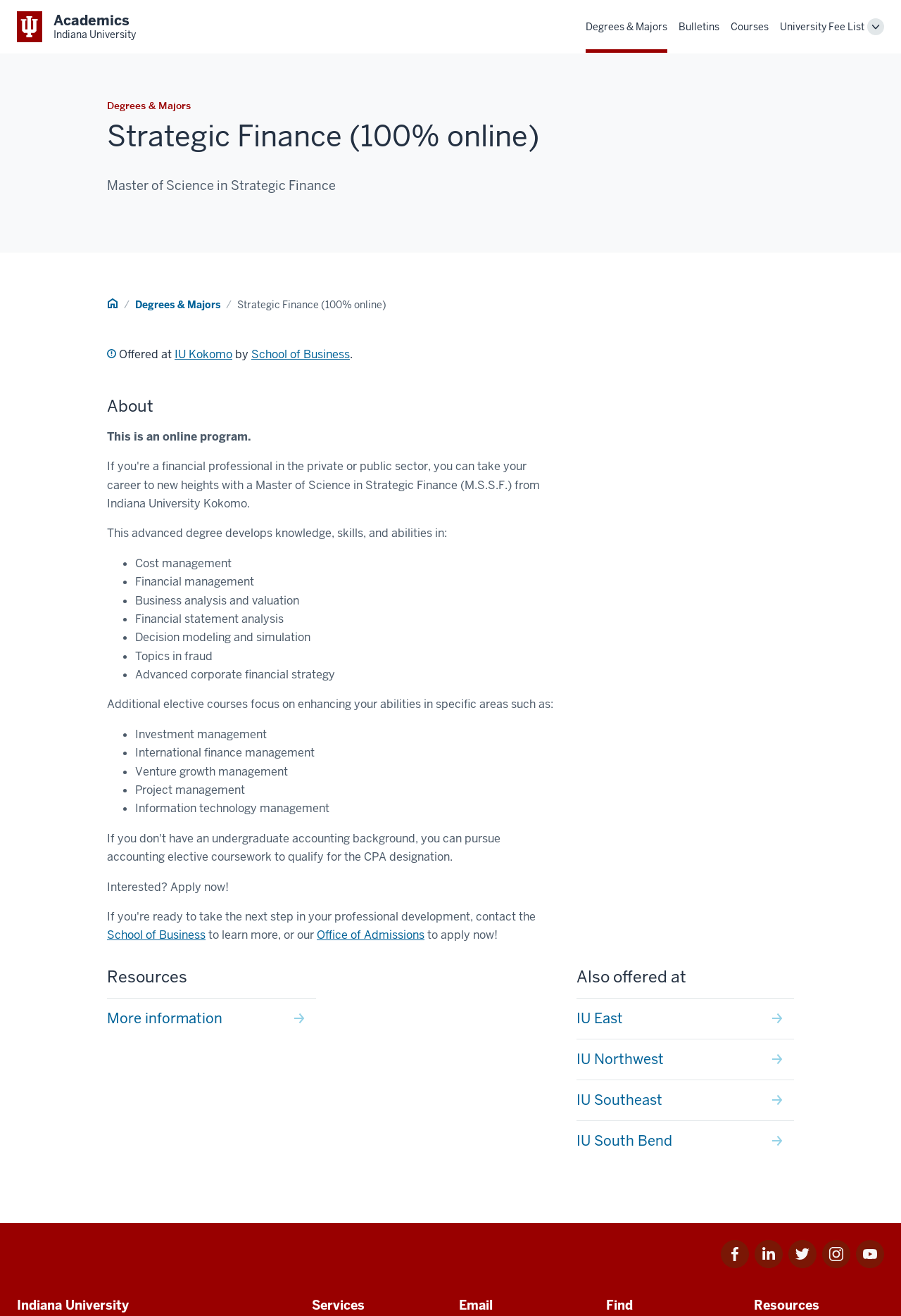Kindly provide the bounding box coordinates of the section you need to click on to fulfill the given instruction: "Toggle the 'University Fee List' navigation".

[0.962, 0.014, 0.981, 0.027]